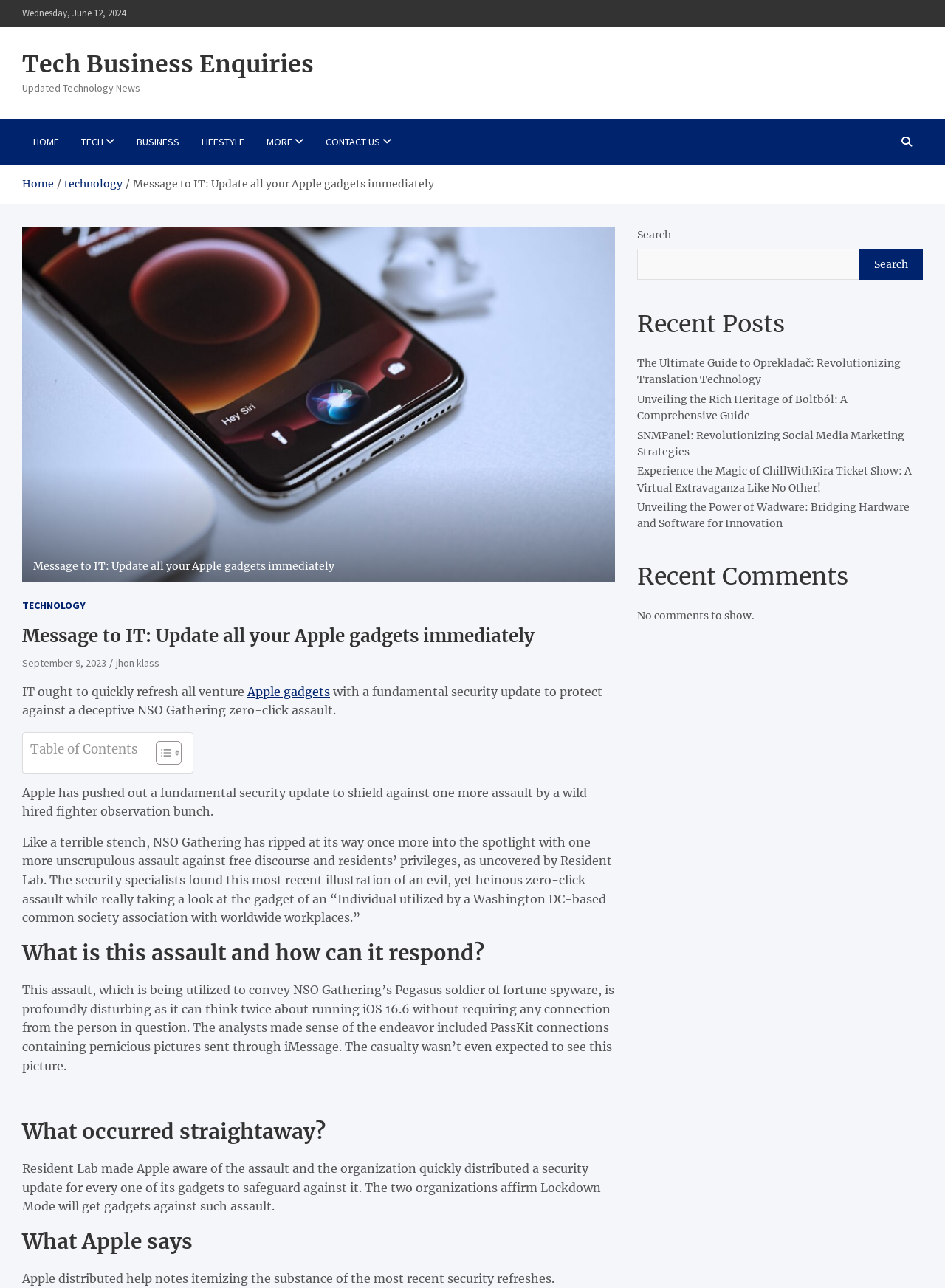From the webpage screenshot, predict the bounding box of the UI element that matches this description: "lifestyle".

[0.202, 0.092, 0.27, 0.128]